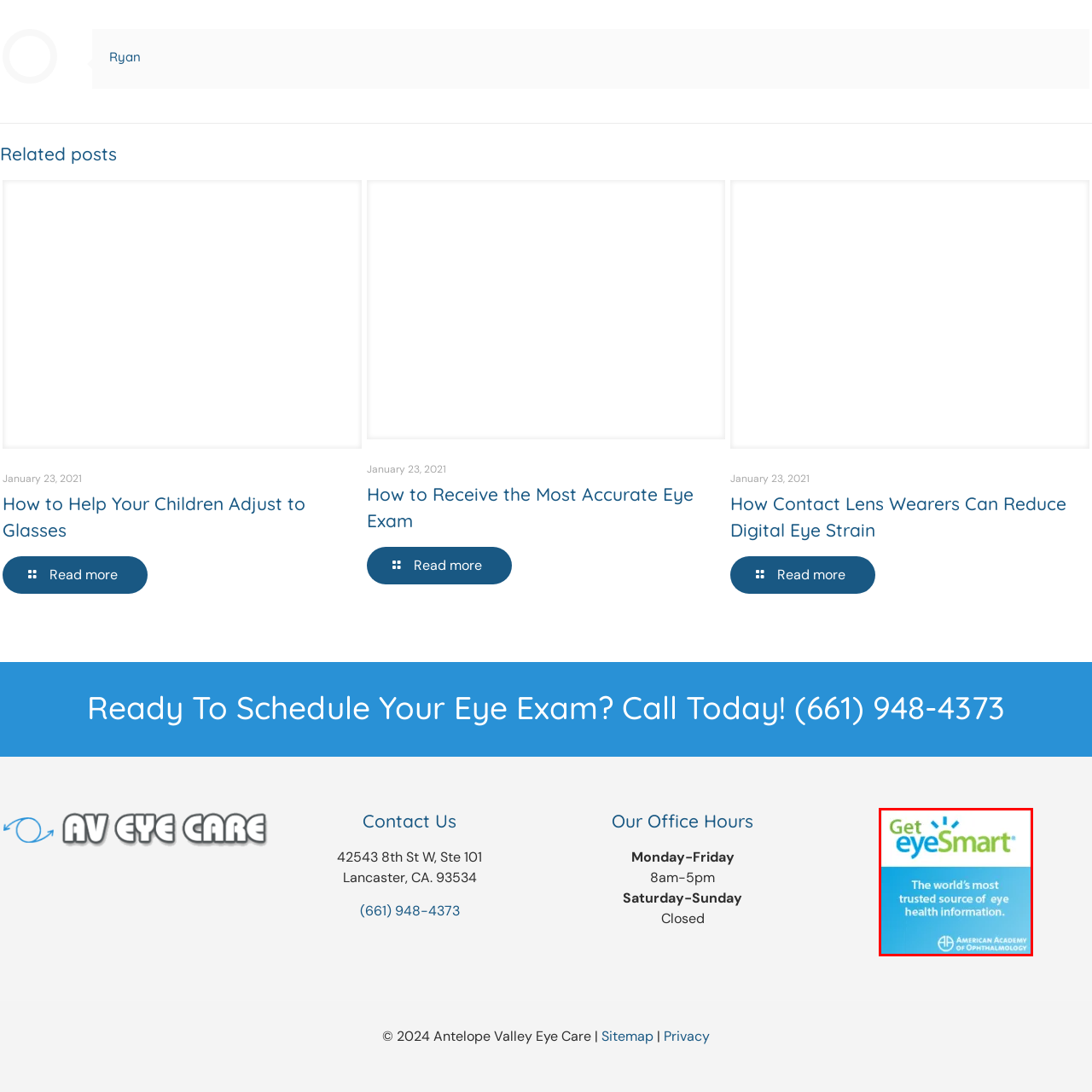Offer a thorough and descriptive summary of the image captured in the red bounding box.

The image showcases a vibrant and informative promotional graphic for the "Get eyeSmart" campaign, highlighting its emphasis on eye health awareness. The top of the image features the phrase "Get eyeSmart" in bold, colorful lettering, with playful rays emanating from the text, symbolizing enlightenment and knowledge. Below this, a succinct tagline states, "The world's most trusted source of eye health information." This messaging reinforces the goal of providing reliable guidance on eye care. At the bottom, the logo of the American Academy of Ophthalmology is displayed, signifying the credibility and authority behind the initiative. The overall design combines engaging visuals with essential information, aimed at encouraging individuals to prioritize their eye health.